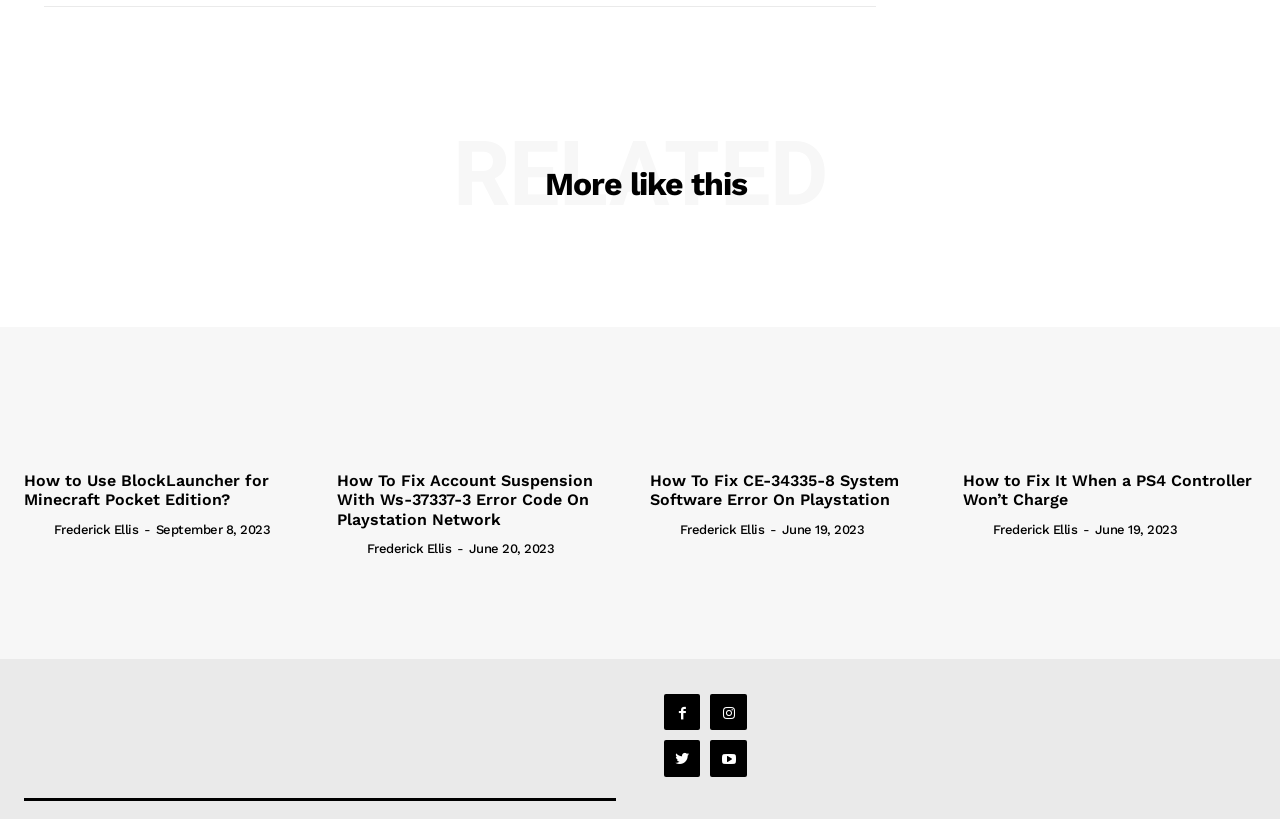Please mark the clickable region by giving the bounding box coordinates needed to complete this instruction: "Click on the logo".

[0.022, 0.841, 0.116, 0.974]